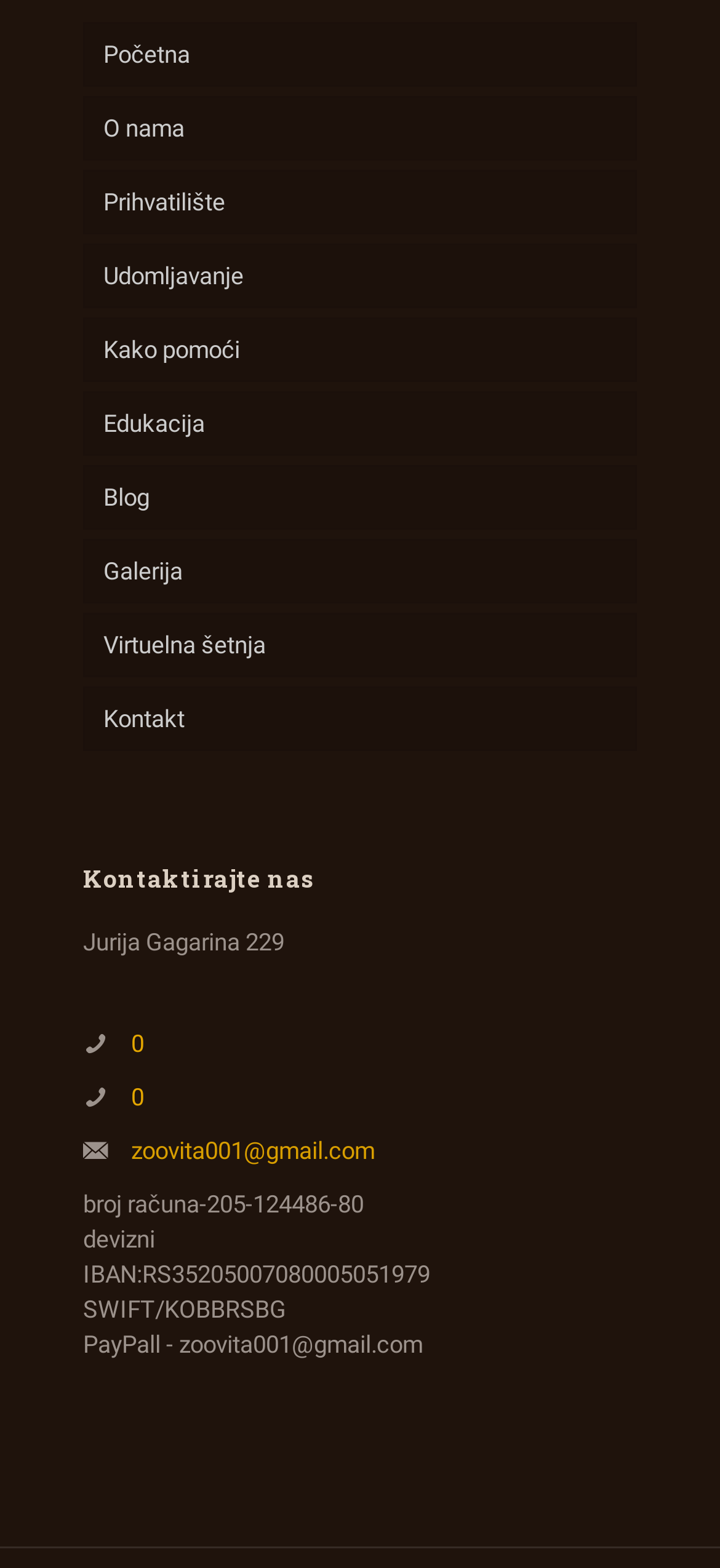Find the bounding box coordinates for the area that should be clicked to accomplish the instruction: "Search for a term".

None